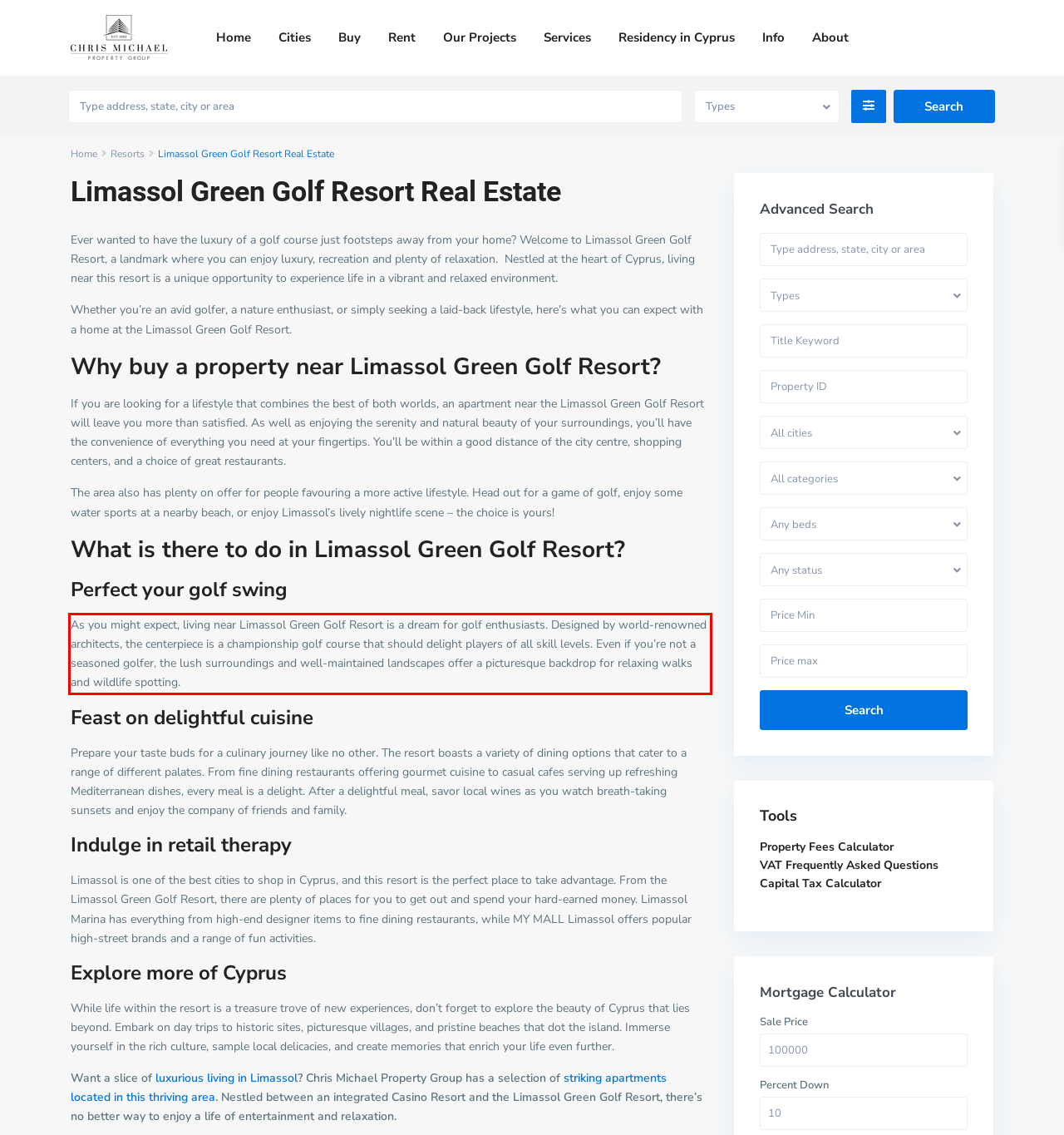Look at the screenshot of the webpage, locate the red rectangle bounding box, and generate the text content that it contains.

As you might expect, living near Limassol Green Golf Resort is a dream for golf enthusiasts. Designed by world-renowned architects, the centerpiece is a championship golf course that should delight players of all skill levels. Even if you’re not a seasoned golfer, the lush surroundings and well-maintained landscapes offer a picturesque backdrop for relaxing walks and wildlife spotting.